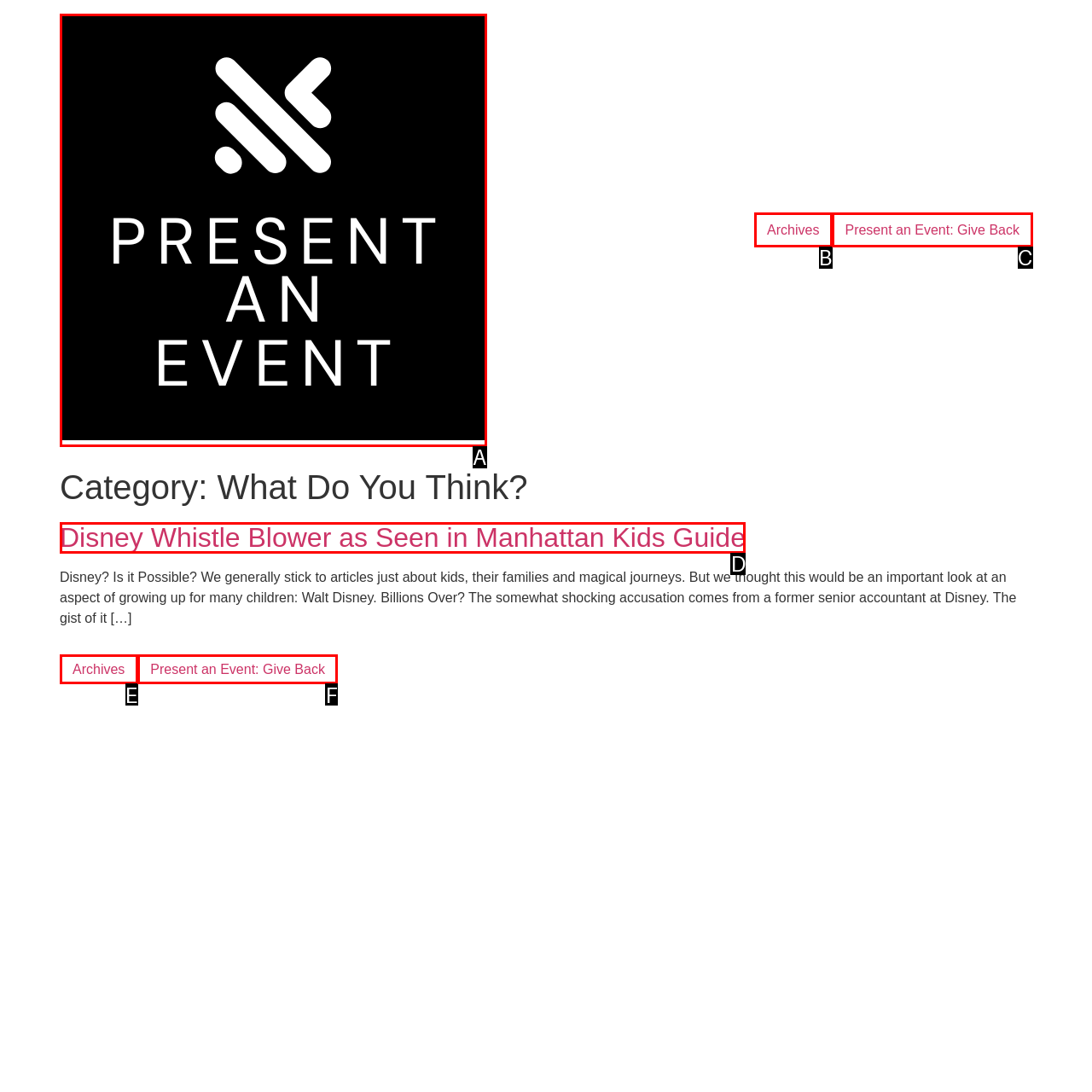Which HTML element fits the description: Find A Workout? Respond with the letter of the appropriate option directly.

None